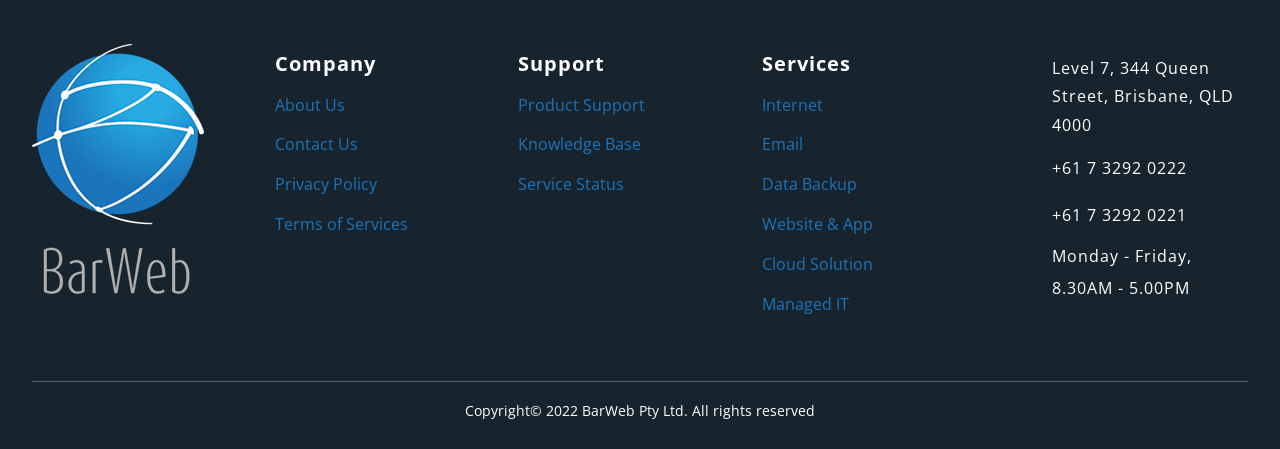Identify the bounding box of the UI component described as: "Products".

None